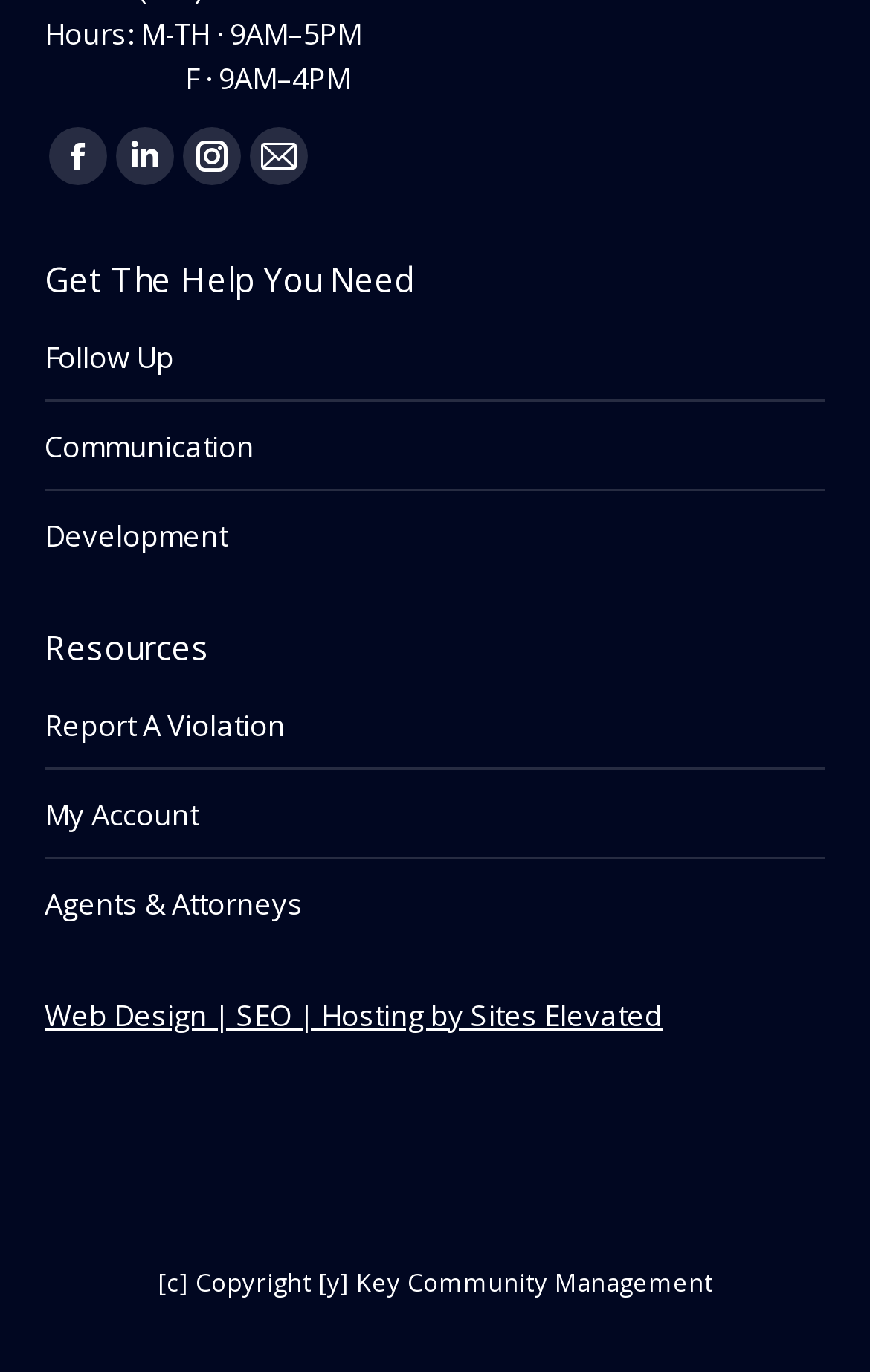Please specify the coordinates of the bounding box for the element that should be clicked to carry out this instruction: "Visit Agents & Attorneys page". The coordinates must be four float numbers between 0 and 1, formatted as [left, top, right, bottom].

[0.051, 0.642, 0.349, 0.675]